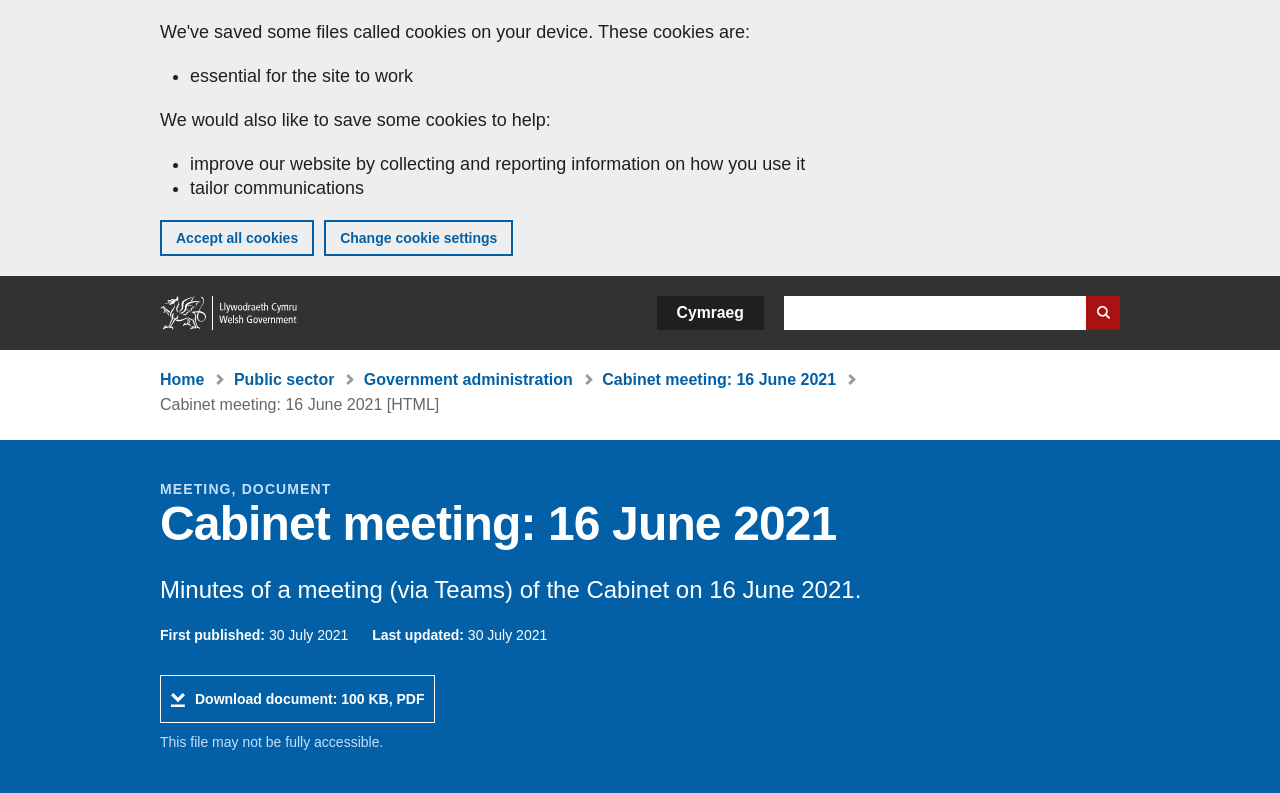Identify the bounding box coordinates for the element you need to click to achieve the following task: "Download document". Provide the bounding box coordinates as four float numbers between 0 and 1, in the form [left, top, right, bottom].

[0.125, 0.851, 0.34, 0.912]